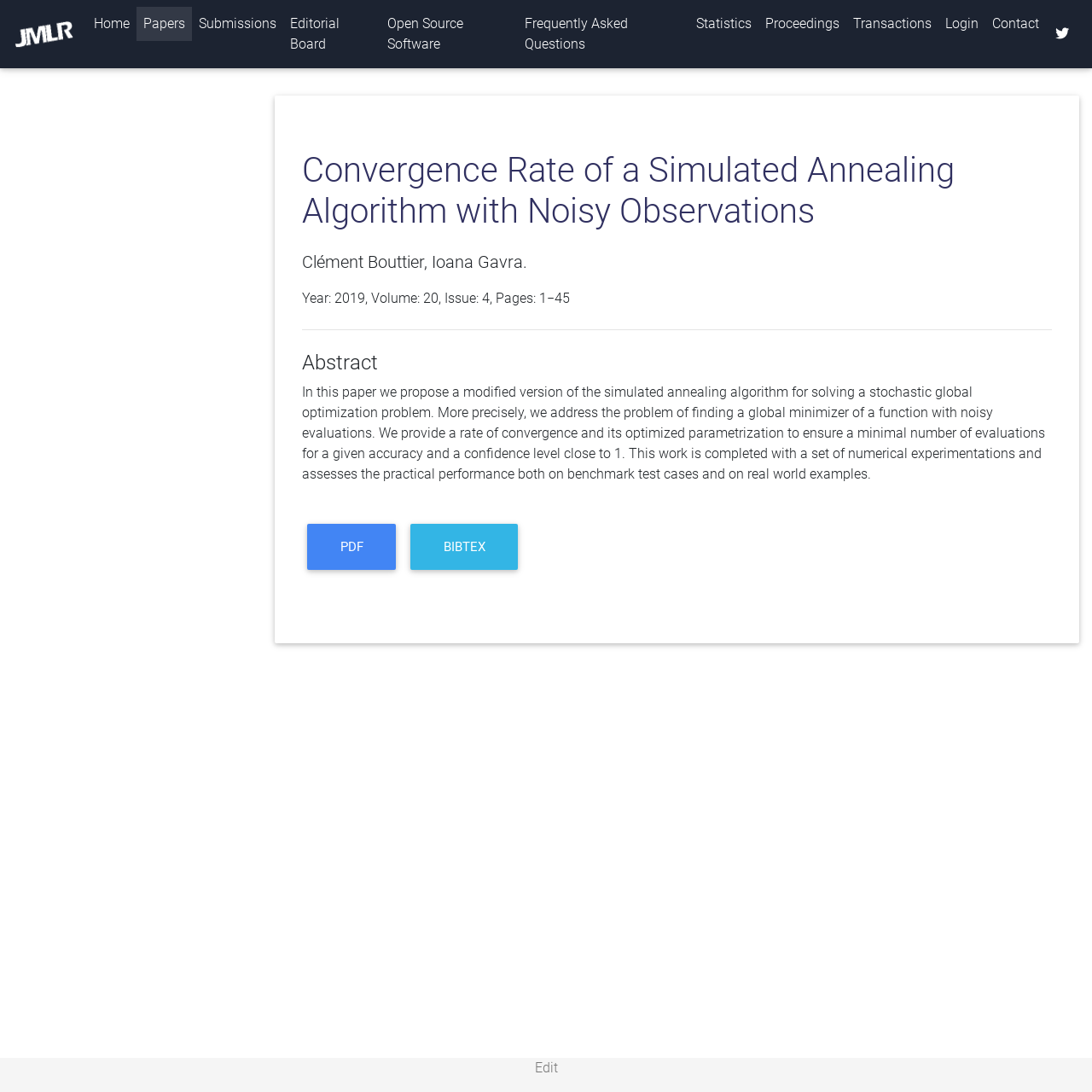What is the topic of the paper?
Examine the image and give a concise answer in one word or a short phrase.

Simulated annealing algorithm